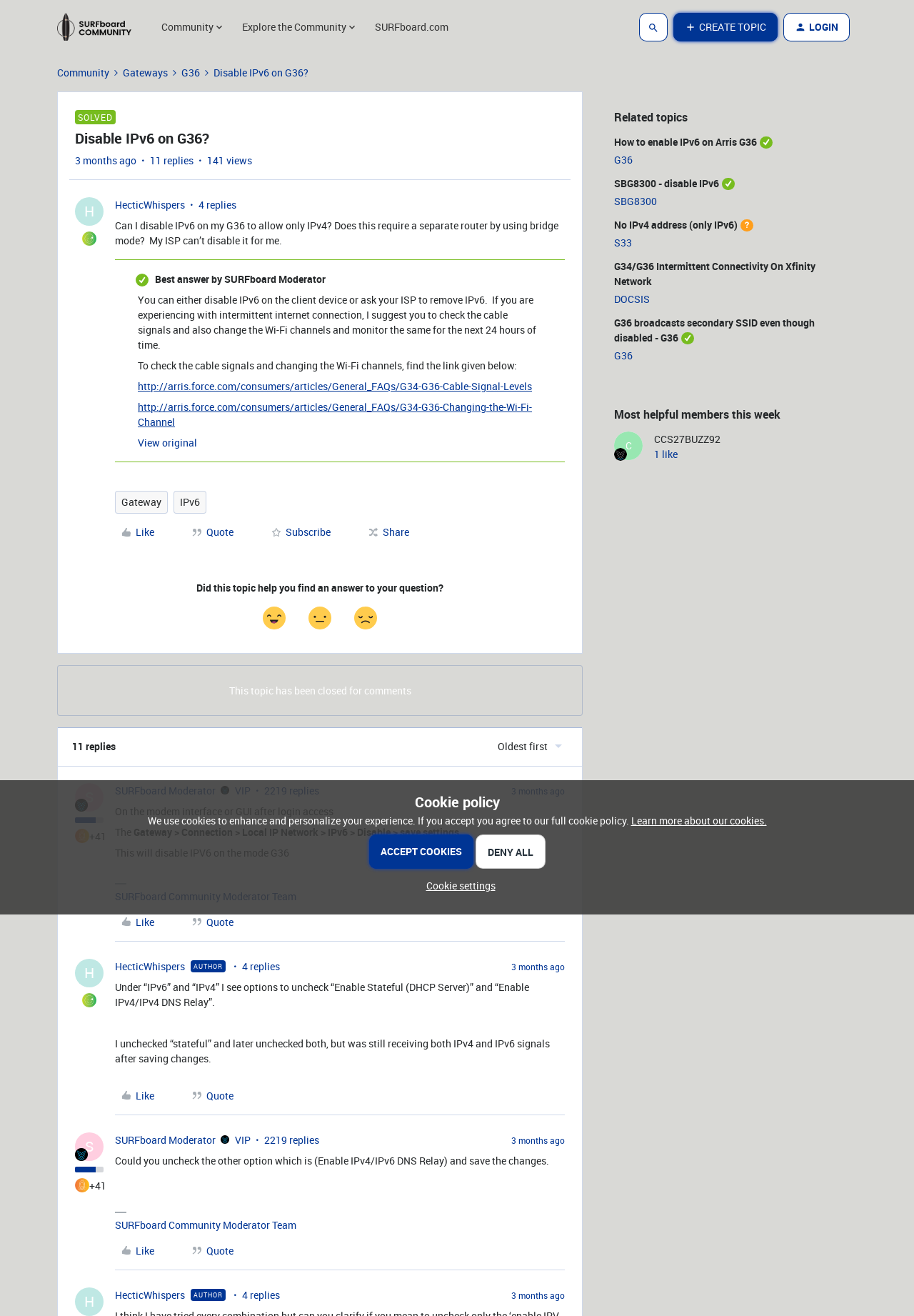How many replies are there in this topic?
Refer to the image and give a detailed response to the question.

The number of replies in this topic is 11, which can be found in the link '11 replies' on the webpage.